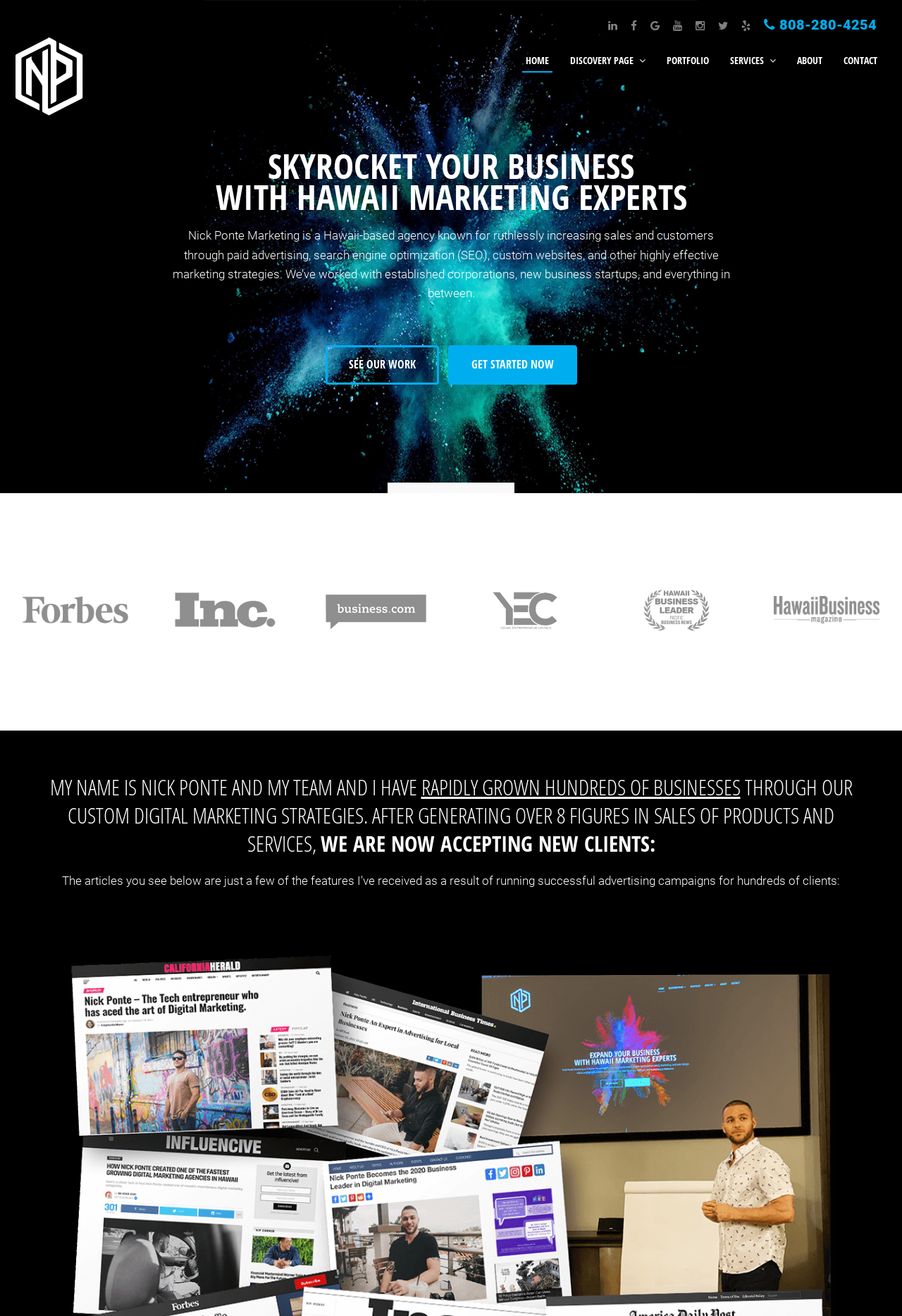Determine the bounding box coordinates of the element's region needed to click to follow the instruction: "View the SEO DISCOVERY PAGE". Provide these coordinates as four float numbers between 0 and 1, formatted as [left, top, right, bottom].

[0.636, 0.121, 0.777, 0.138]